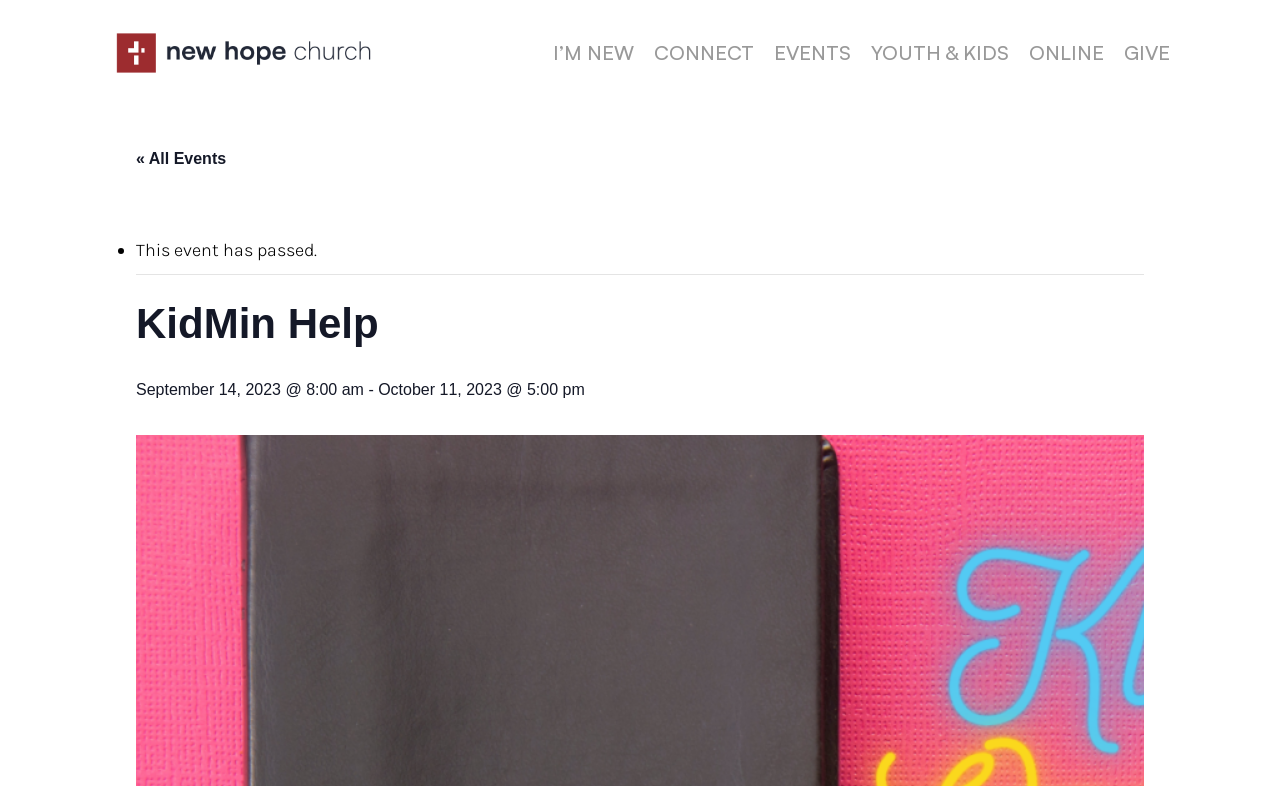What is the event date range?
Deliver a detailed and extensive answer to the question.

The event date range can be found in the middle of the webpage, where it is written as 'September 14, 2023 @ 8:00 am - October 11, 2023 @ 5:00 pm'.